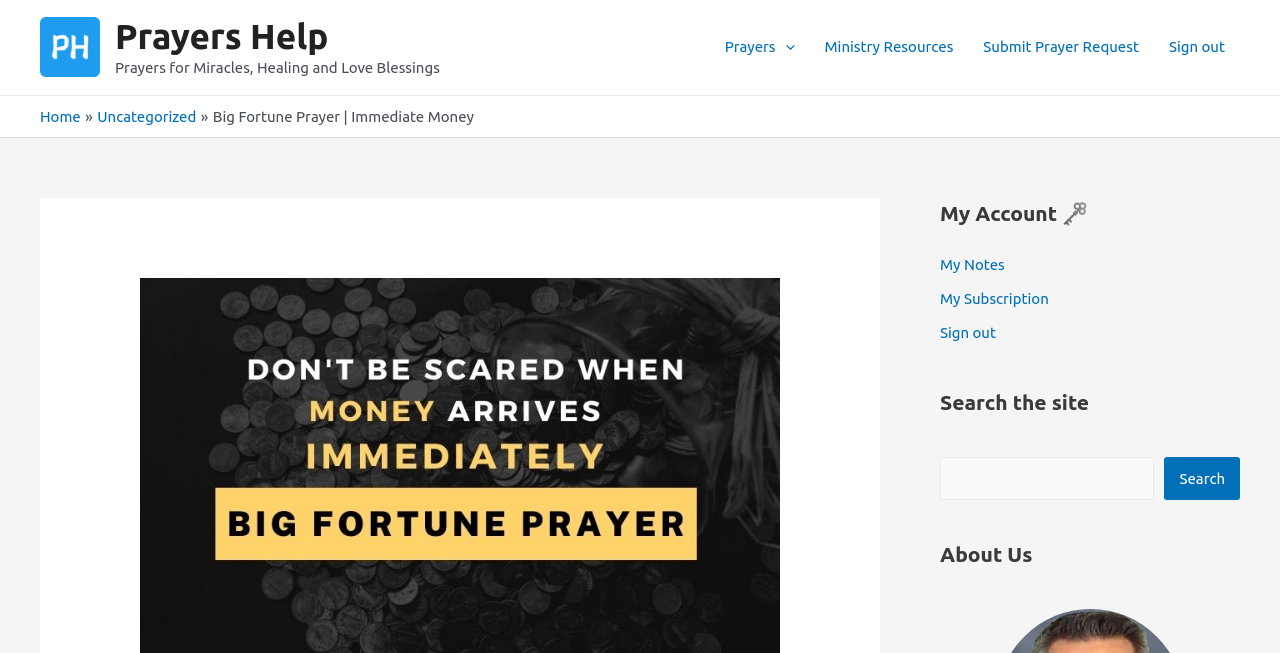Please find the bounding box coordinates of the clickable region needed to complete the following instruction: "Go to 'My Account'". The bounding box coordinates must consist of four float numbers between 0 and 1, i.e., [left, top, right, bottom].

[0.734, 0.302, 0.969, 0.351]